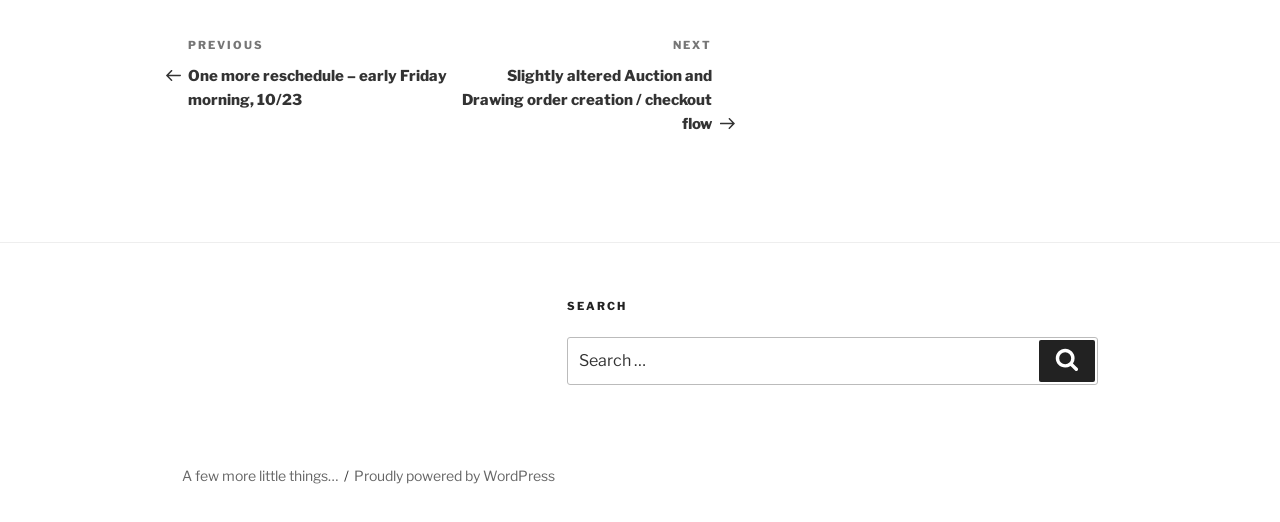Answer the following query with a single word or phrase:
What is the next post about?

Auction and Drawing order creation